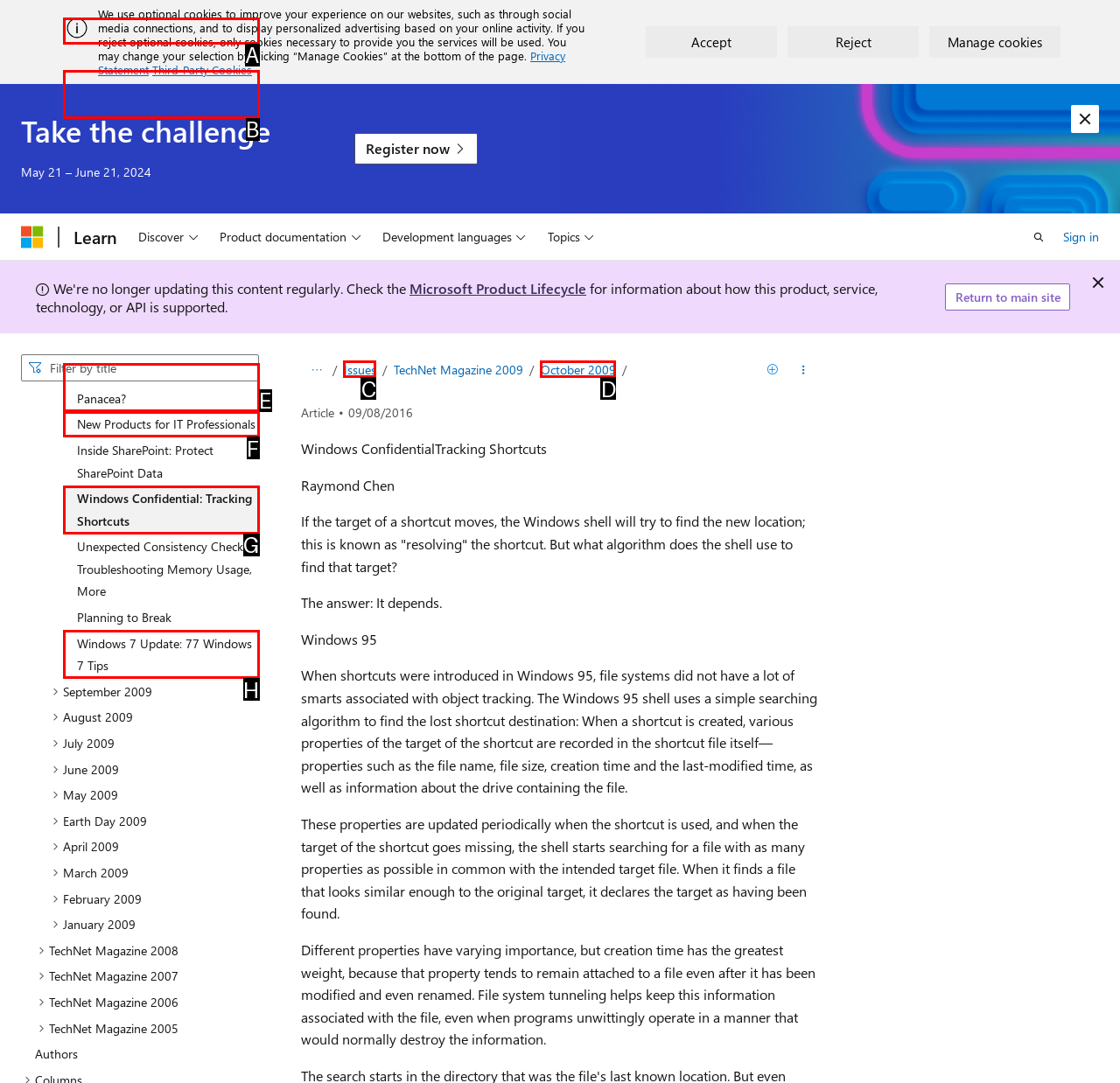Identify the letter of the UI element that corresponds to: Issues
Respond with the letter of the option directly.

C